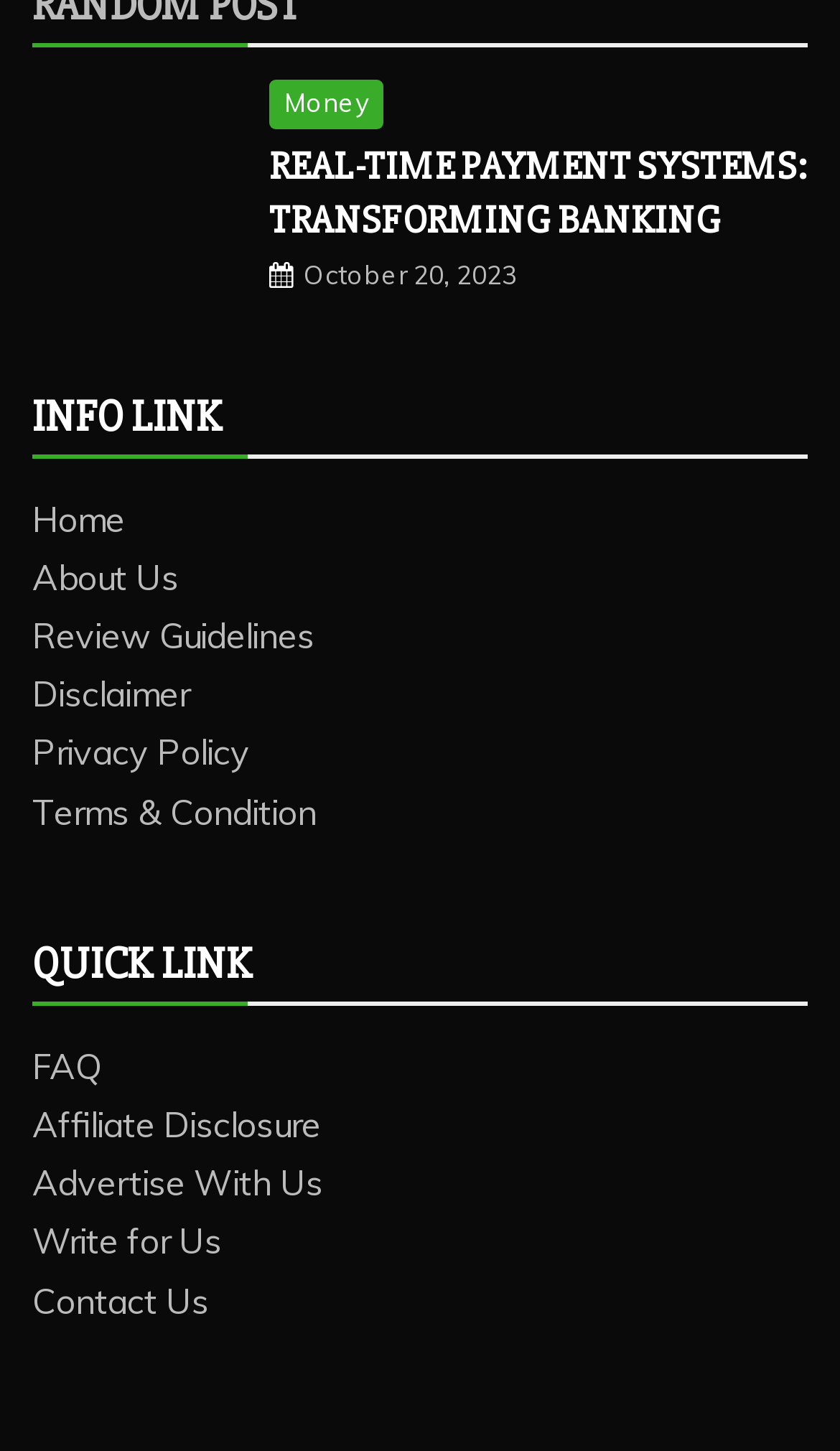Locate the bounding box coordinates of the element that should be clicked to fulfill the instruction: "Visit the Home page".

[0.038, 0.343, 0.149, 0.372]